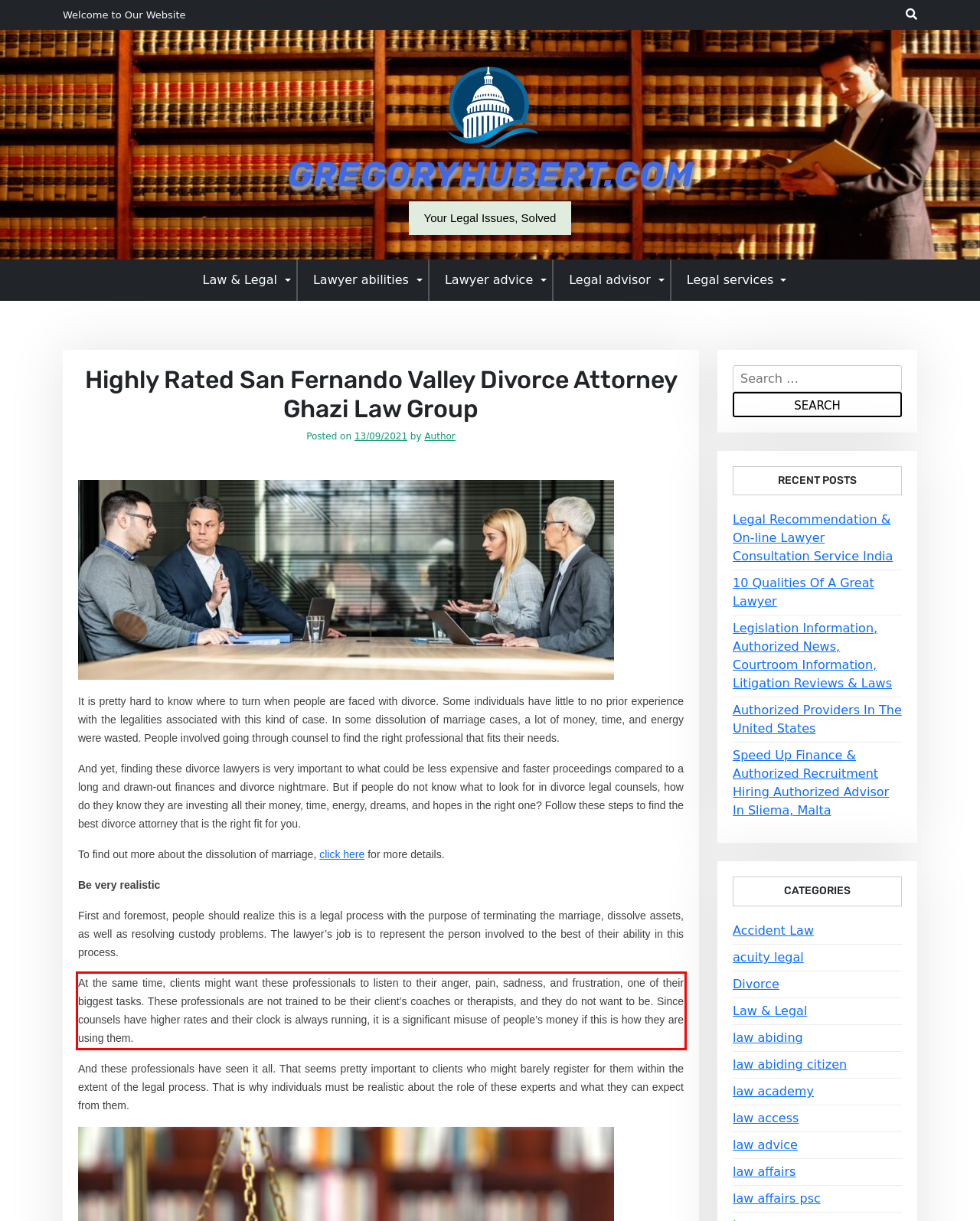With the provided screenshot of a webpage, locate the red bounding box and perform OCR to extract the text content inside it.

At the same time, clients might want these professionals to listen to their anger, pain, sadness, and frustration, one of their biggest tasks. These professionals are not trained to be their client’s coaches or therapists, and they do not want to be. Since counsels have higher rates and their clock is always running, it is a significant misuse of people’s money if this is how they are using them.